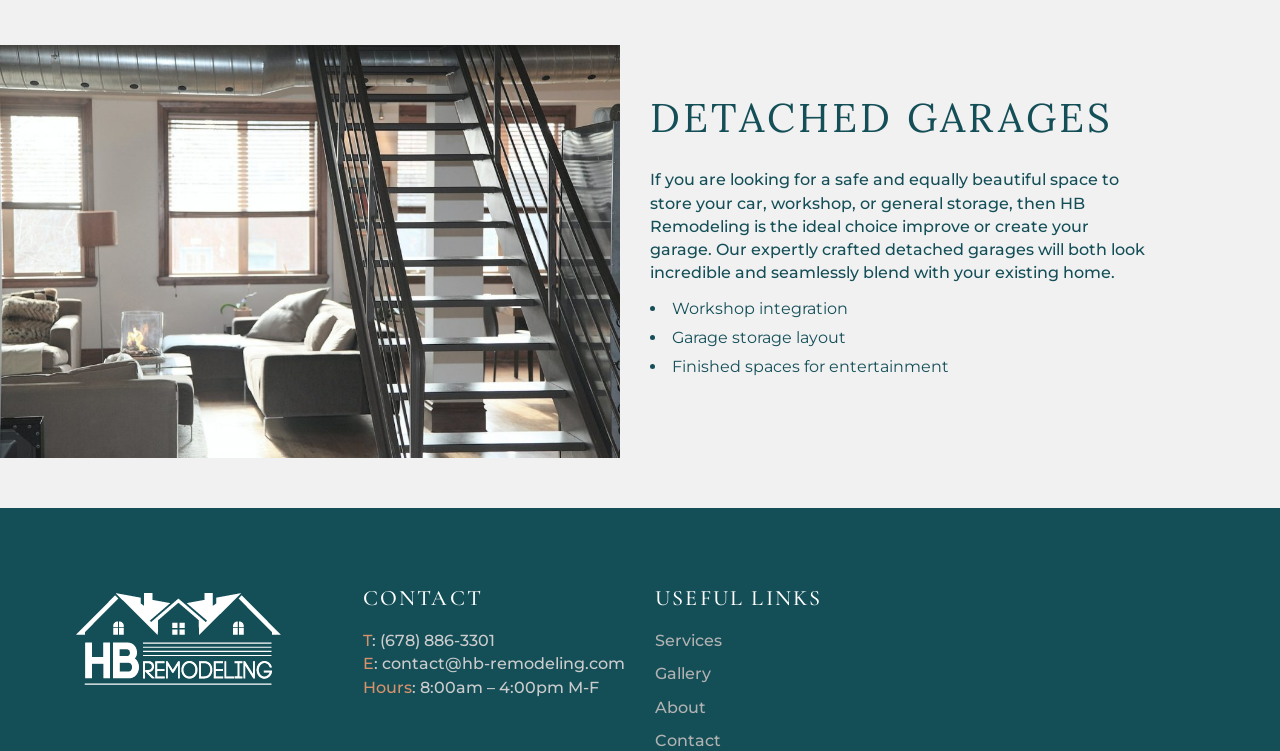What is the phone number to contact HB Remodeling?
Please give a detailed and elaborate explanation in response to the question.

The webpage has a section with contact information, which includes a phone number '(678) 886-3301'.